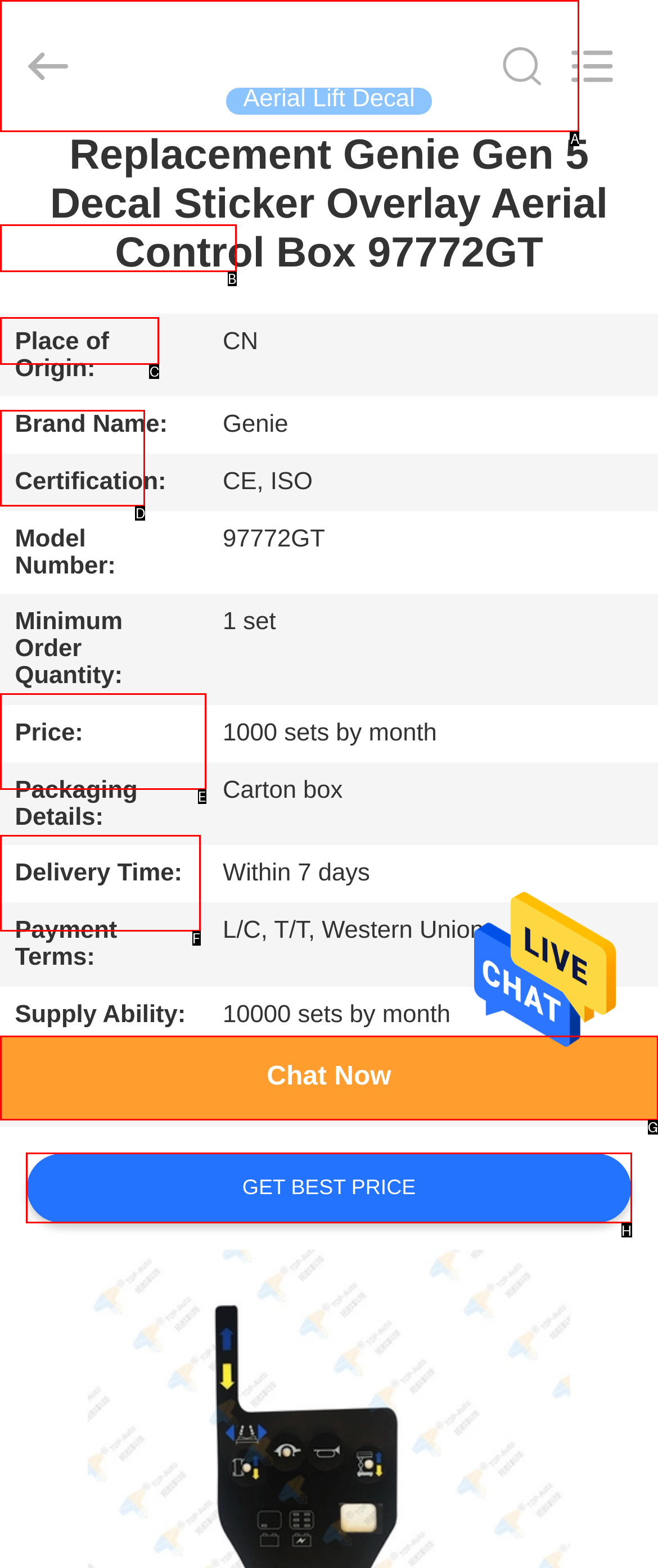Determine which HTML element best fits the description: name="search" placeholder="Search what you want"
Answer directly with the letter of the matching option from the available choices.

A